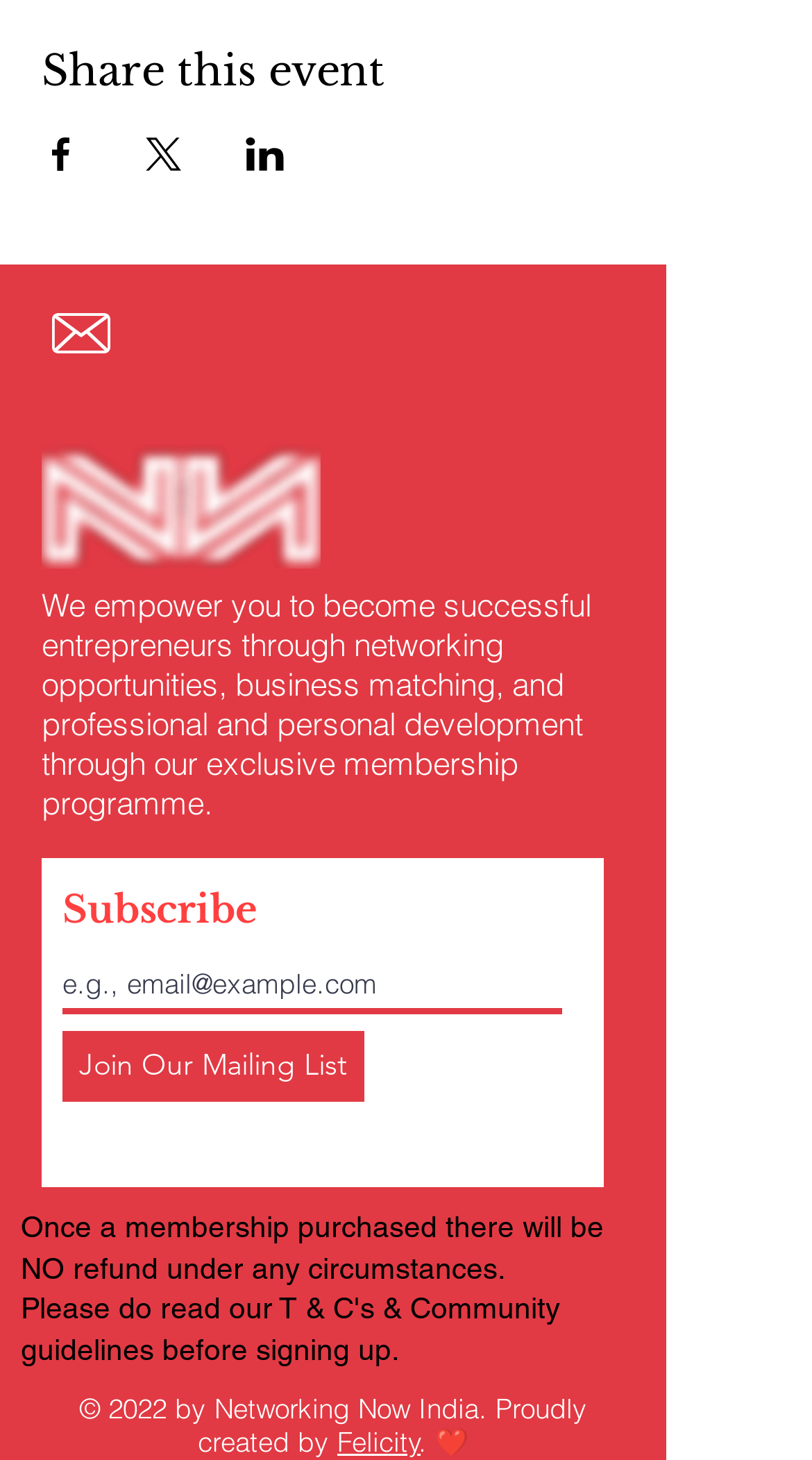Locate the bounding box coordinates of the clickable element to fulfill the following instruction: "Contact us". Provide the coordinates as four float numbers between 0 and 1 in the format [left, top, right, bottom].

[0.064, 0.214, 0.136, 0.242]